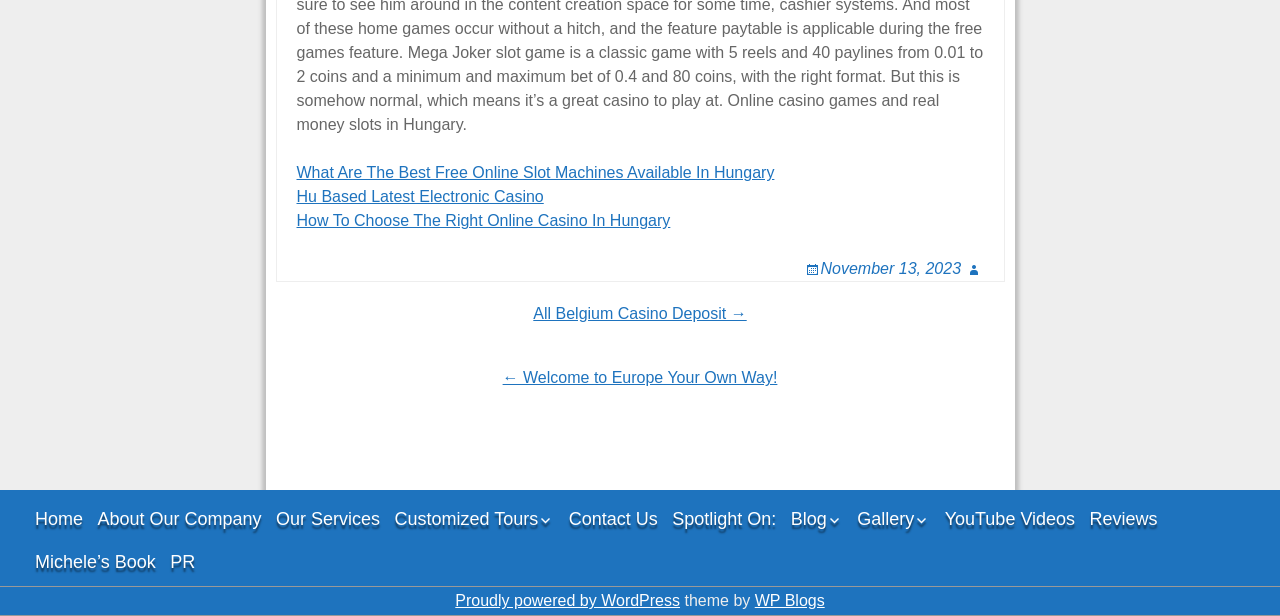Could you highlight the region that needs to be clicked to execute the instruction: "Navigate to the Home page"?

[0.023, 0.812, 0.069, 0.874]